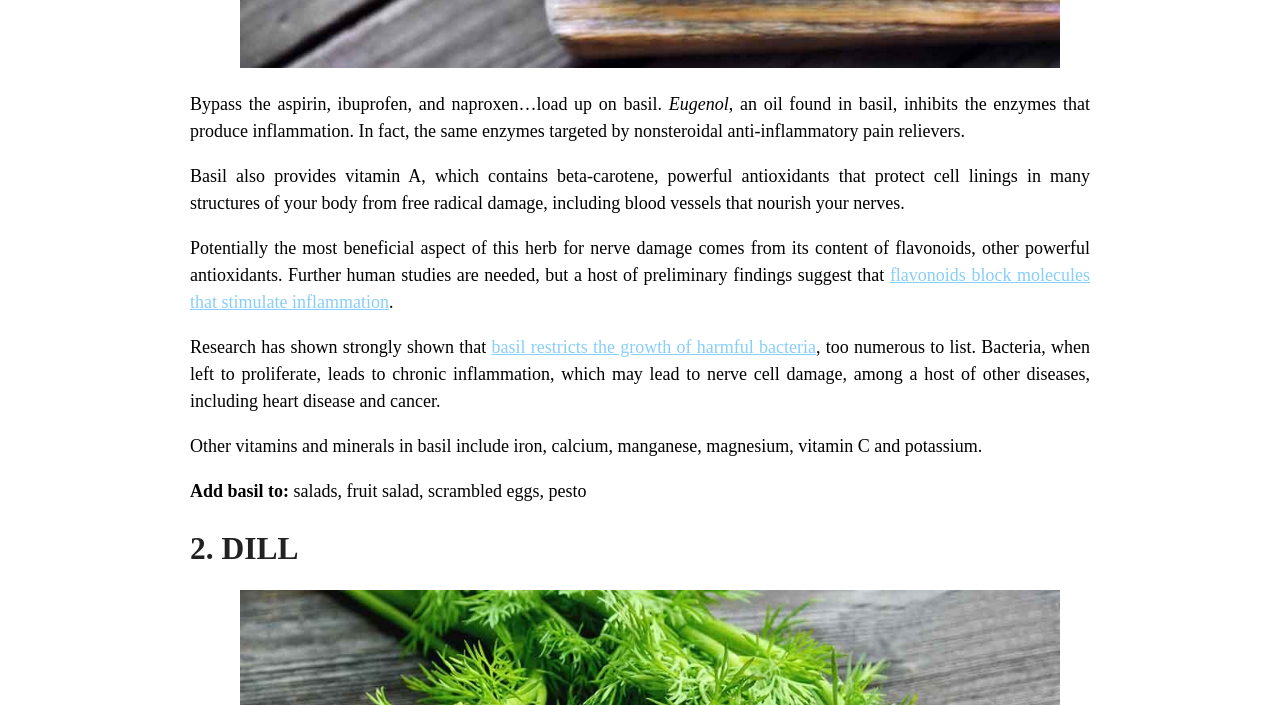What is the next herb discussed after basil?
Utilize the information in the image to give a detailed answer to the question.

The text structure indicates that after discussing the benefits of basil, the next section is headed '2. DILL', implying that dill is the next herb being discussed.